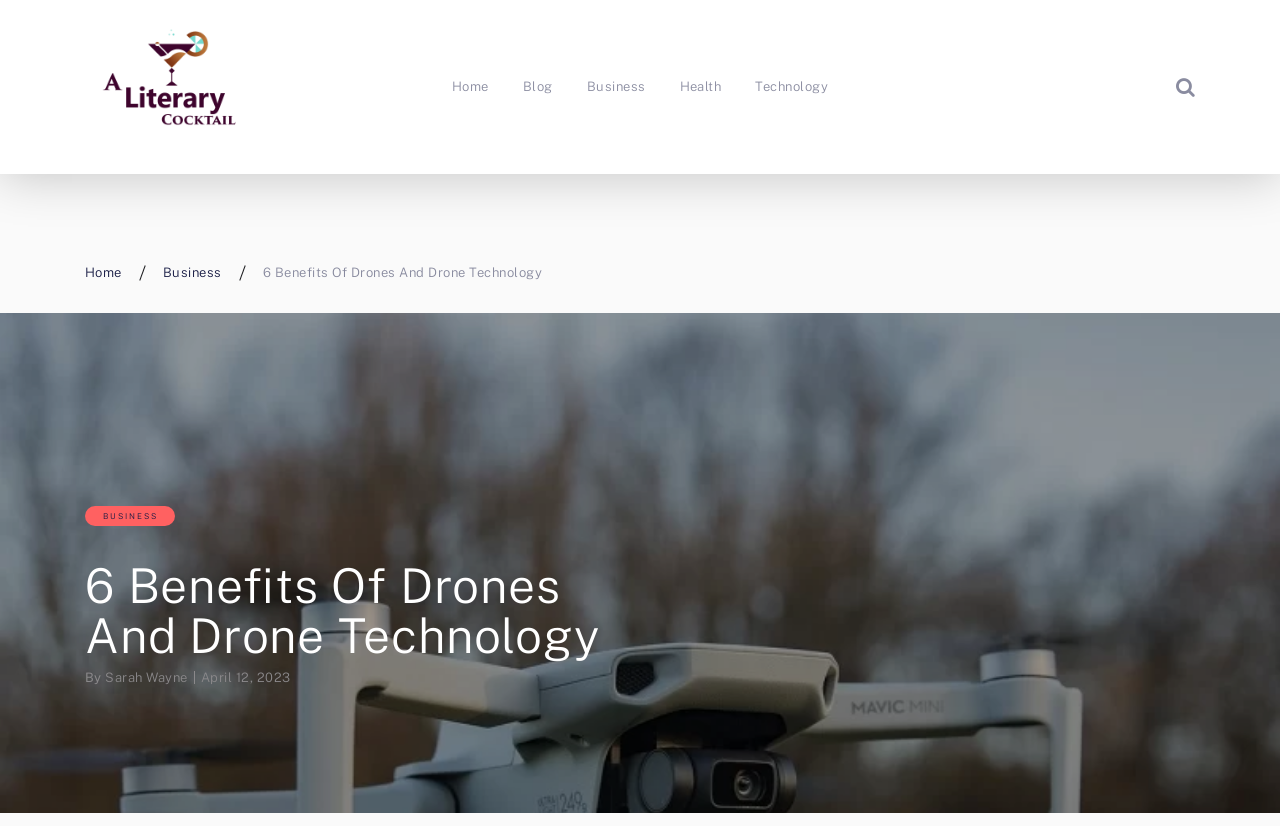Could you locate the bounding box coordinates for the section that should be clicked to accomplish this task: "explore business".

[0.458, 0.091, 0.504, 0.12]